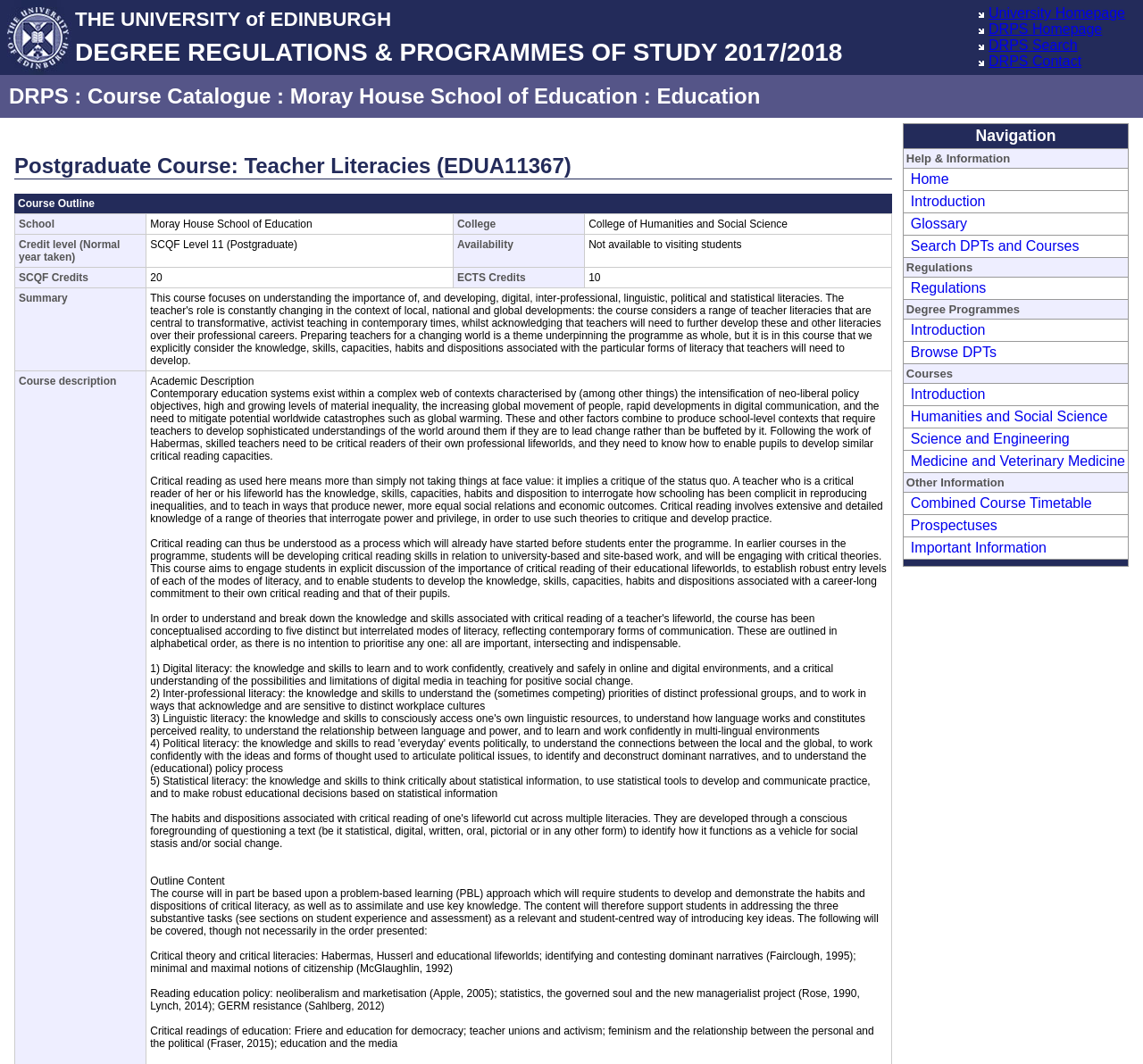What is the purpose of the 'Critical reading' section?
Please use the image to provide an in-depth answer to the question.

The purpose of the 'Critical reading' section can be inferred from the text, which explains that critical reading involves developing the knowledge, skills, capacities, habits, and dispositions to interrogate how schooling has been complicit in reproducing inequalities, and to teach in ways that produce newer, more equal social relations and economic outcomes.